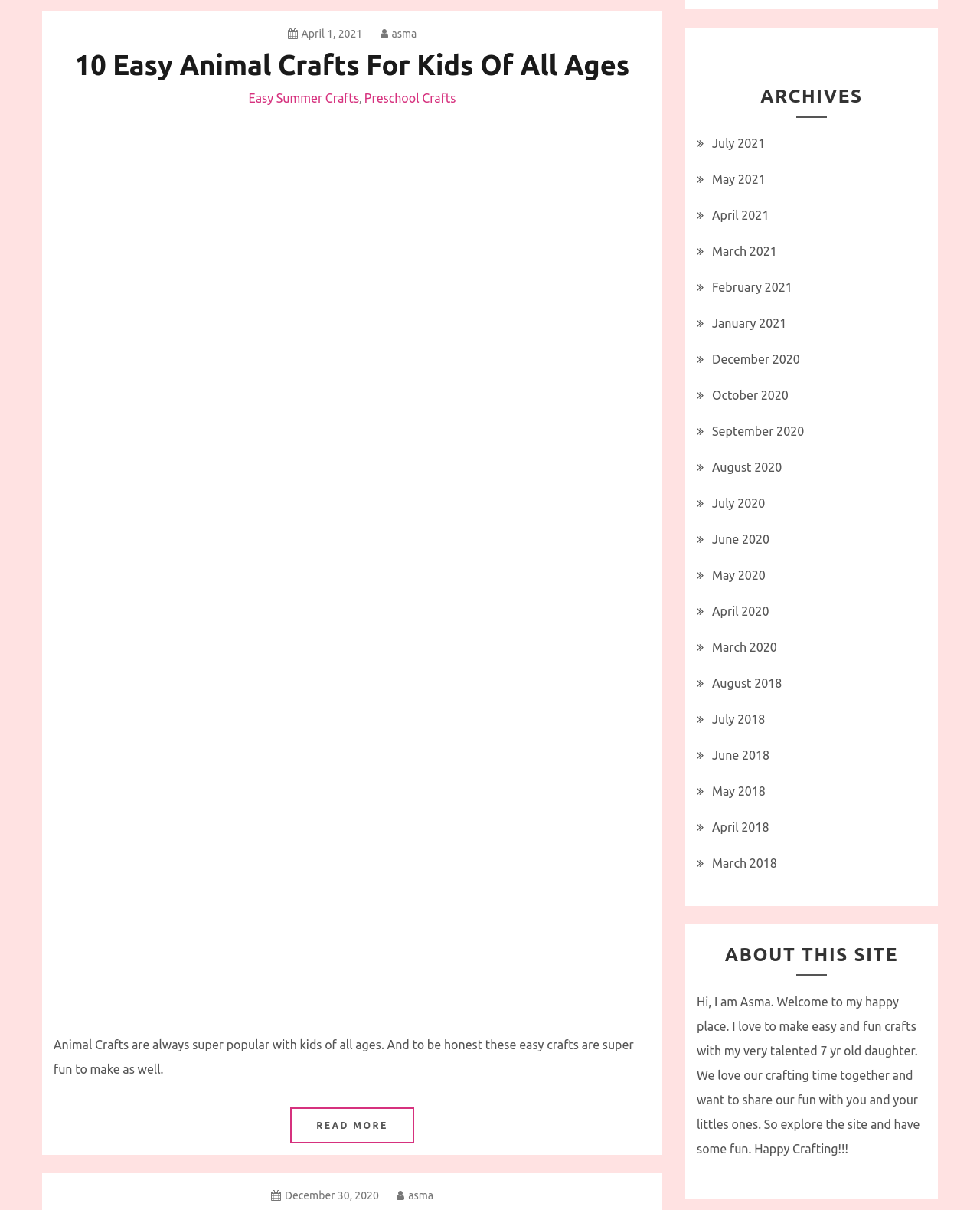Predict the bounding box for the UI component with the following description: "August 2020".

[0.727, 0.38, 0.798, 0.392]